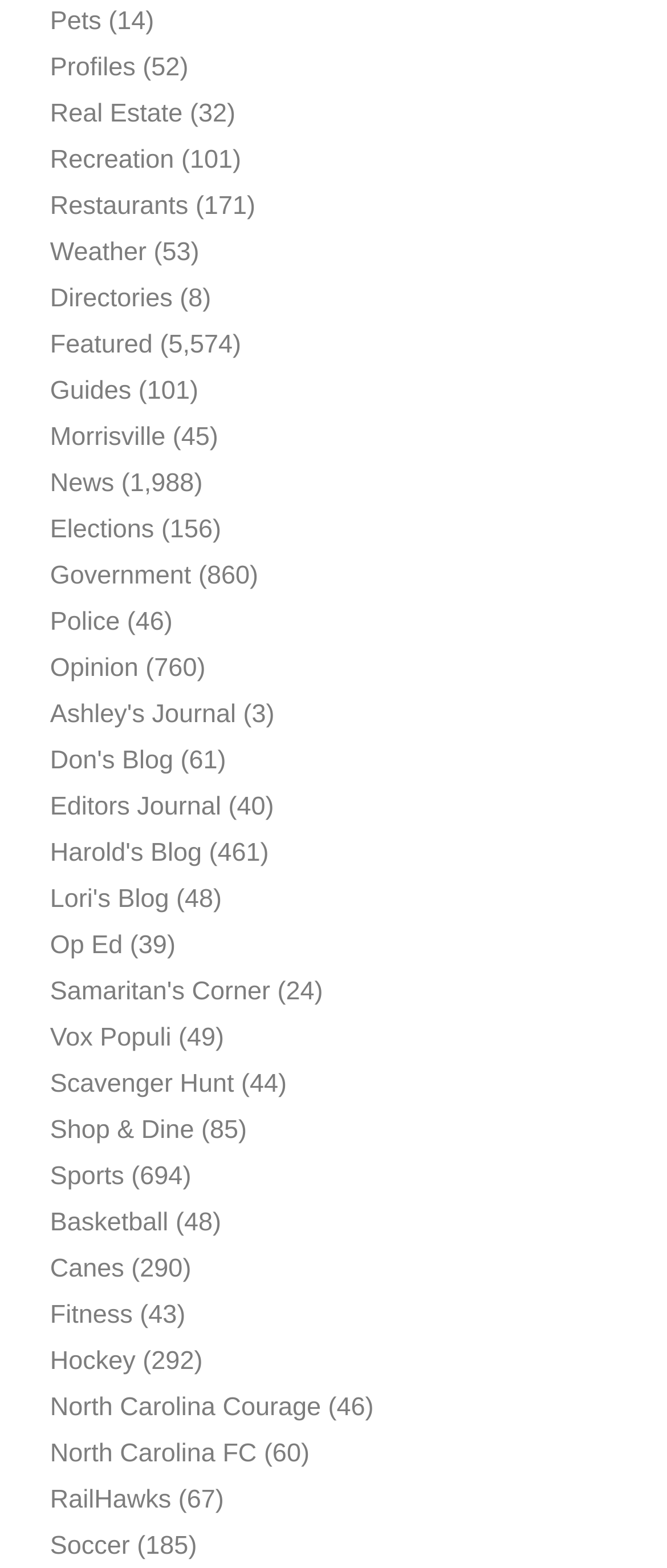Please identify the bounding box coordinates of the region to click in order to complete the task: "Click on Pets". The coordinates must be four float numbers between 0 and 1, specified as [left, top, right, bottom].

[0.075, 0.005, 0.152, 0.023]